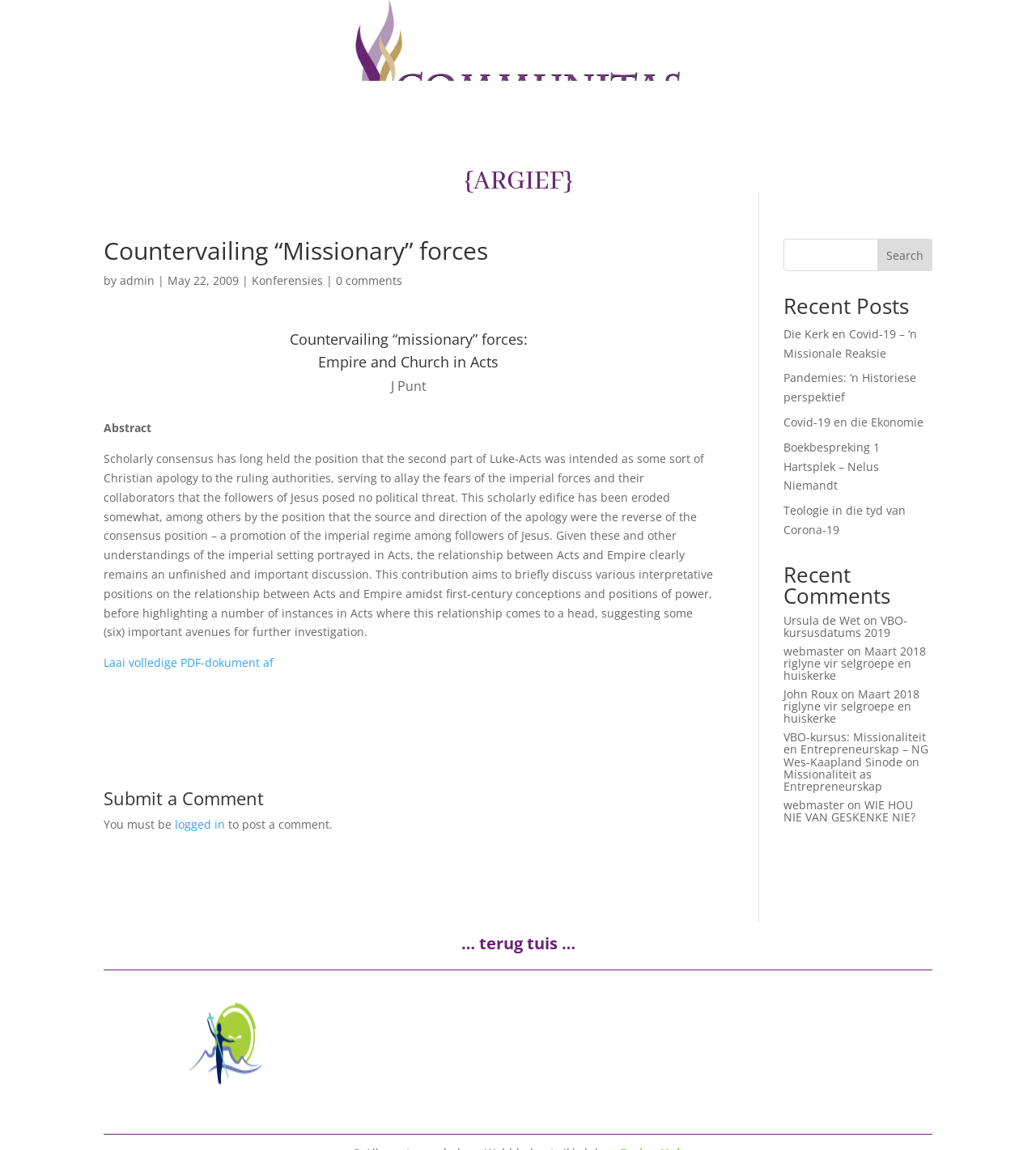What is the title of the article?
Refer to the image and provide a one-word or short phrase answer.

Countervailing “Missionary” forces